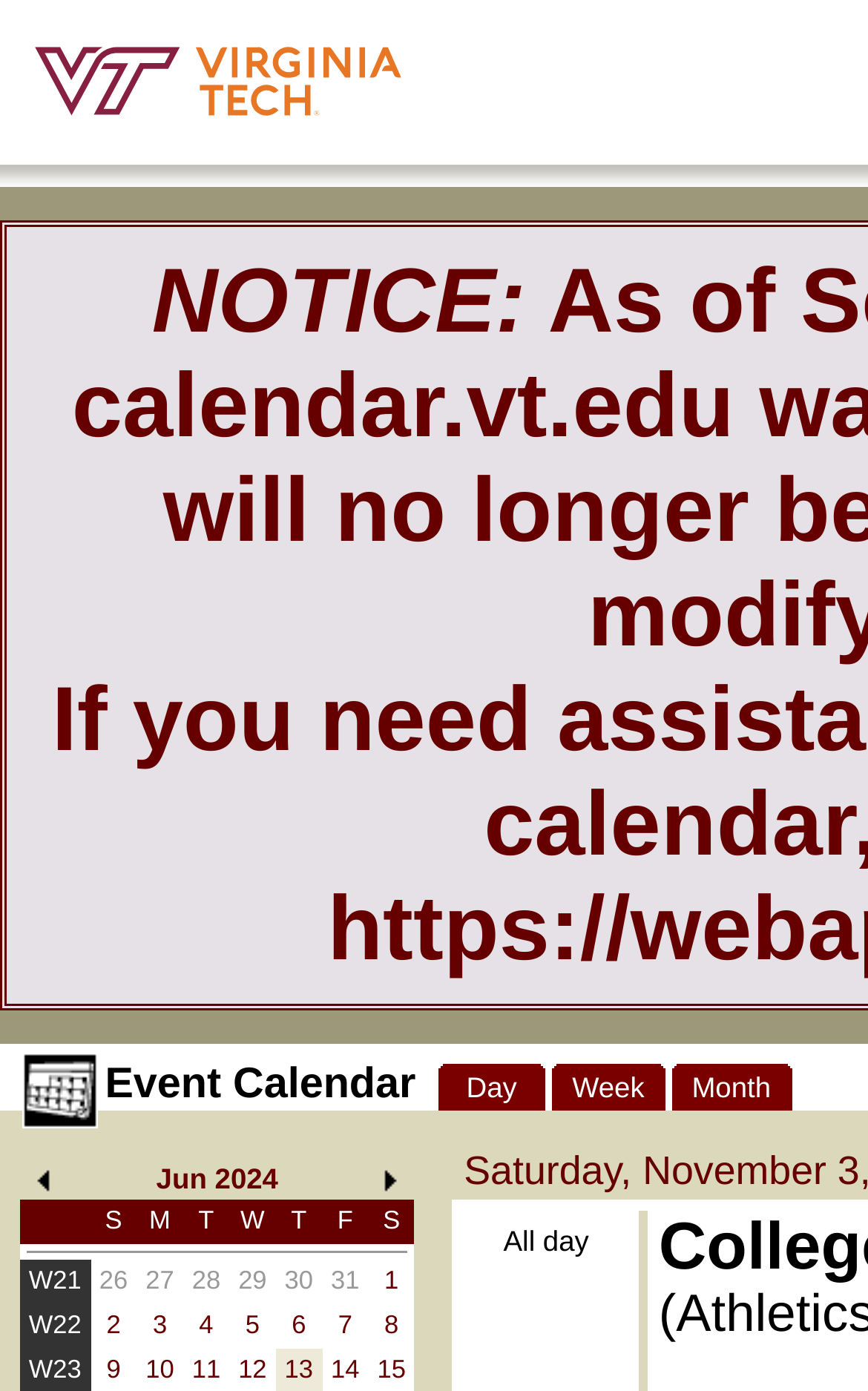Provide an in-depth description of the elements and layout of the webpage.

The webpage appears to be an event calendar page. At the top left corner, there is a Virginia Tech logo, which is a link. Below the logo, there is a table with multiple rows and columns. The table has a header row with links to switch between different views, including "Day", "Week", and "Month".

The main content of the table is a calendar view, with each cell representing a day. The cells contain images with numbers, likely indicating the date. The calendar view spans multiple rows and columns, with each row representing a week. The days of the week are not explicitly labeled, but the layout suggests a standard Monday-to-Sunday format.

To the right of the calendar table, there is a section with the title "Jun 2024" and a table with three rows. The first row has a link with an image, followed by a link with the text "Jun 2024". The second row has a similar structure, with a link and an image, followed by a link with the same text "Jun 2024". The third row has only a link with an image.

The overall layout is organized, with clear separation between different sections and a consistent design throughout the calendar table.